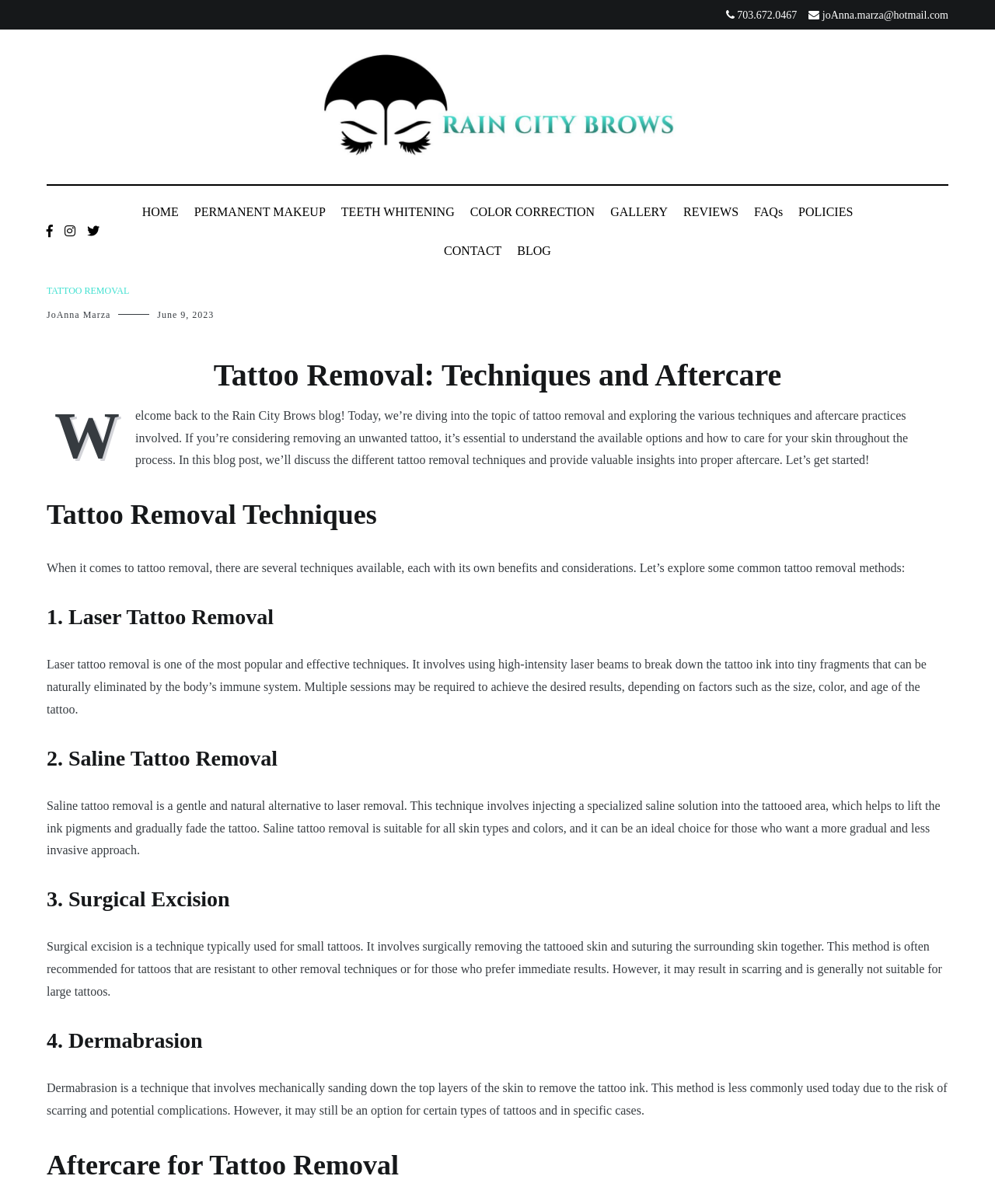Provide the bounding box coordinates of the UI element this sentence describes: "Online Store".

None